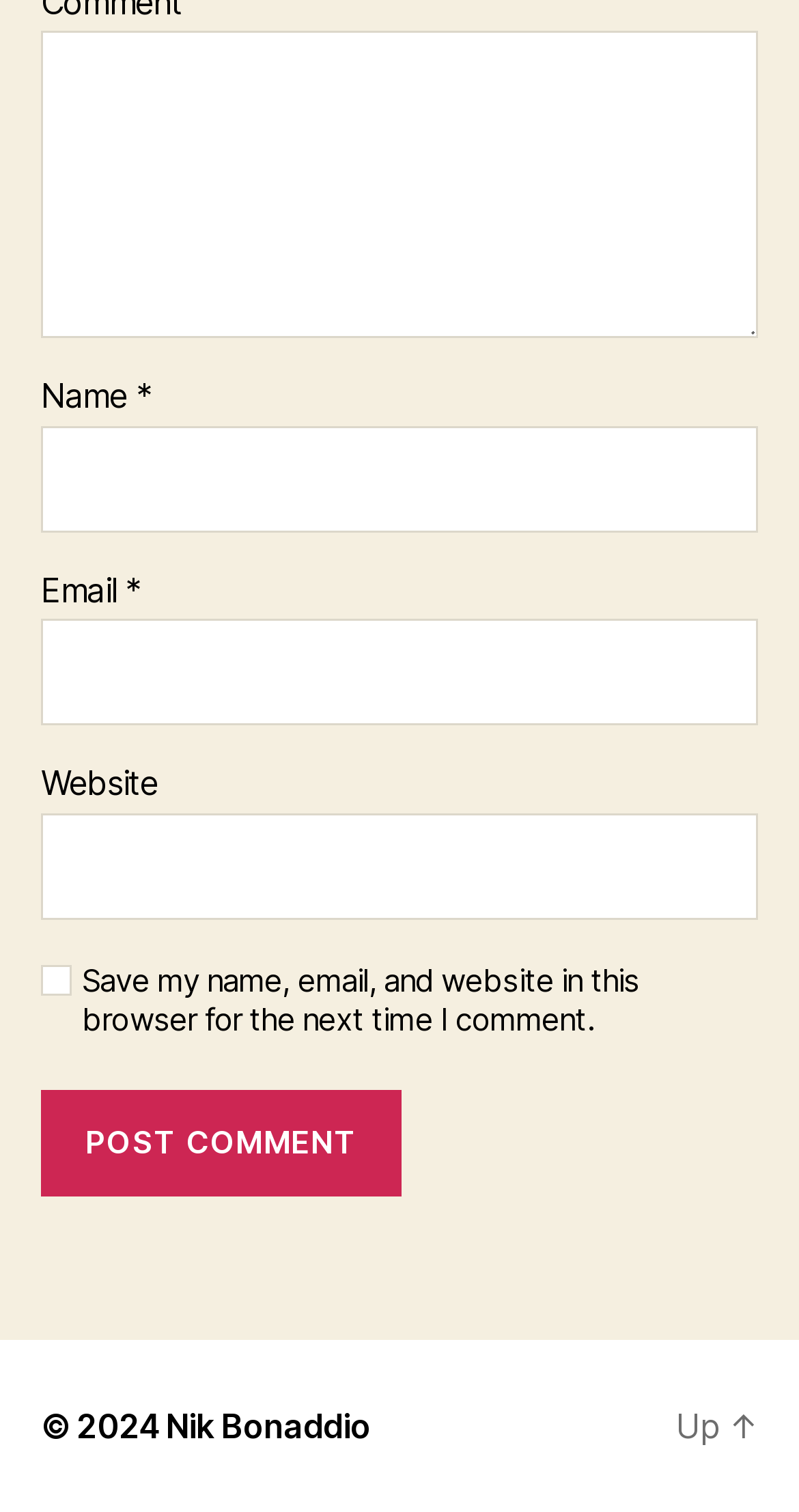Find the bounding box coordinates of the clickable element required to execute the following instruction: "Click the post comment button". Provide the coordinates as four float numbers between 0 and 1, i.e., [left, top, right, bottom].

[0.051, 0.721, 0.503, 0.792]